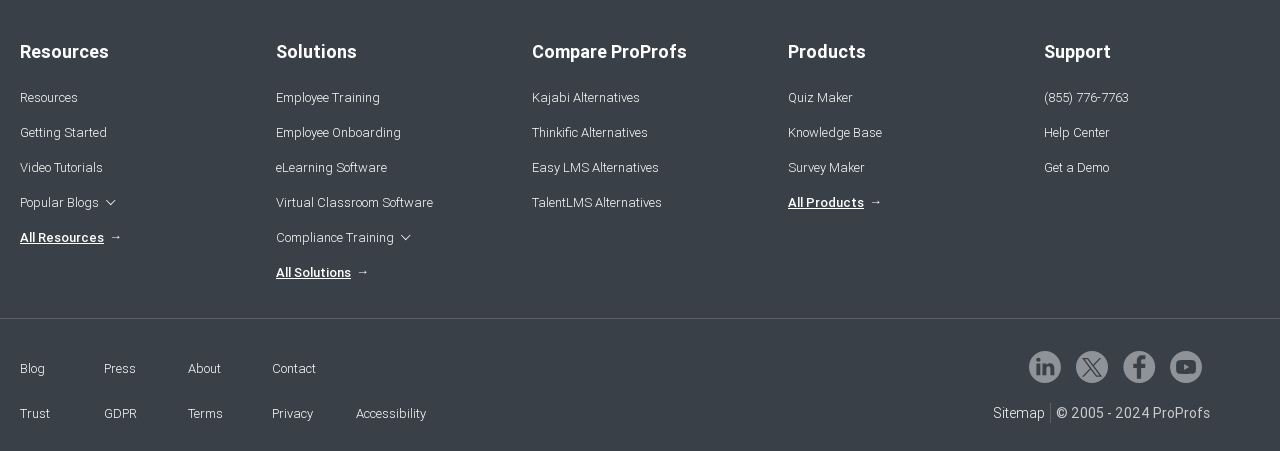Find the bounding box coordinates of the area to click in order to follow the instruction: "Click on Resources".

[0.016, 0.195, 0.095, 0.239]